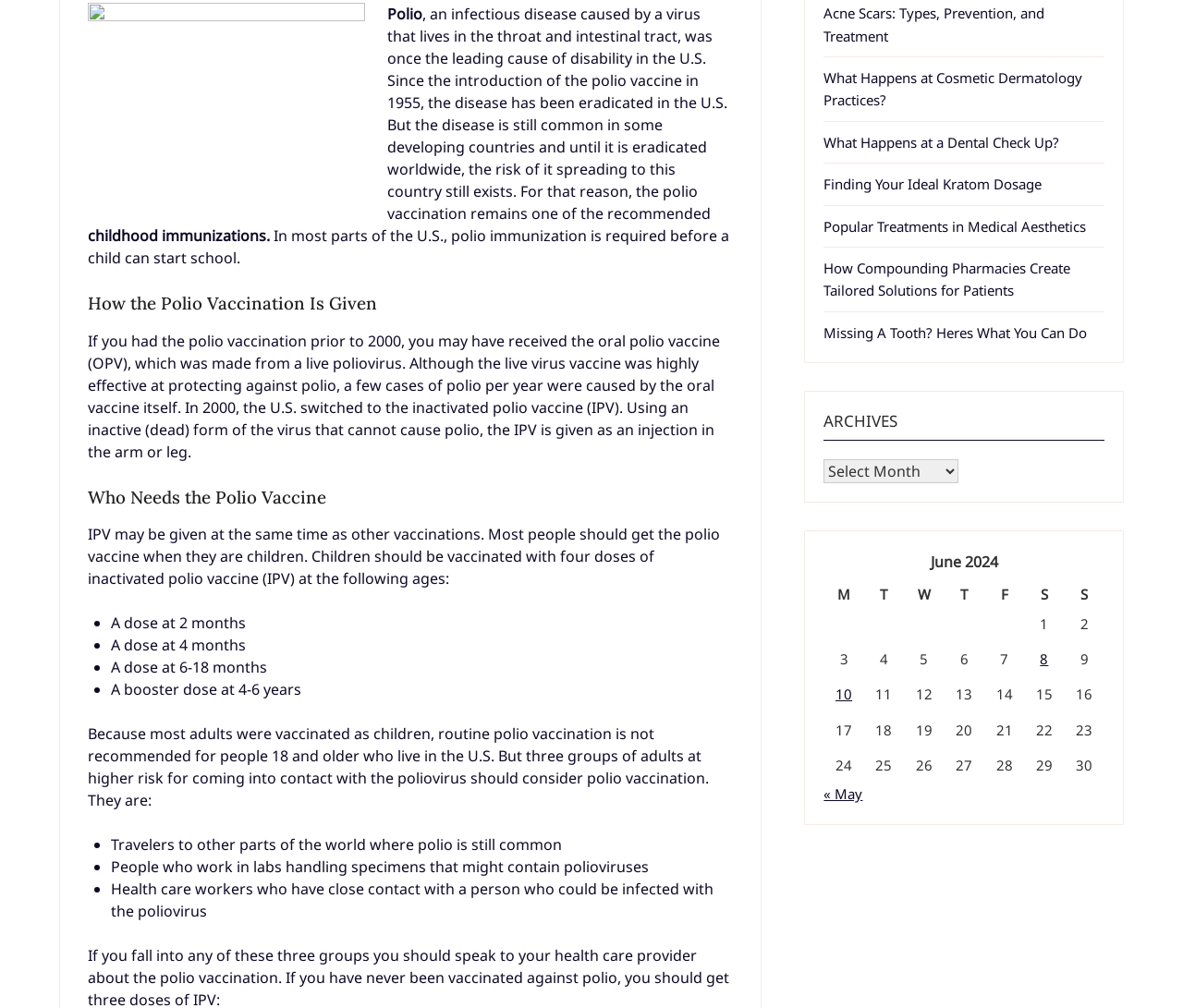Provide the bounding box coordinates of the HTML element described by the text: "« May". The coordinates should be in the format [left, top, right, bottom] with values between 0 and 1.

[0.696, 0.779, 0.729, 0.797]